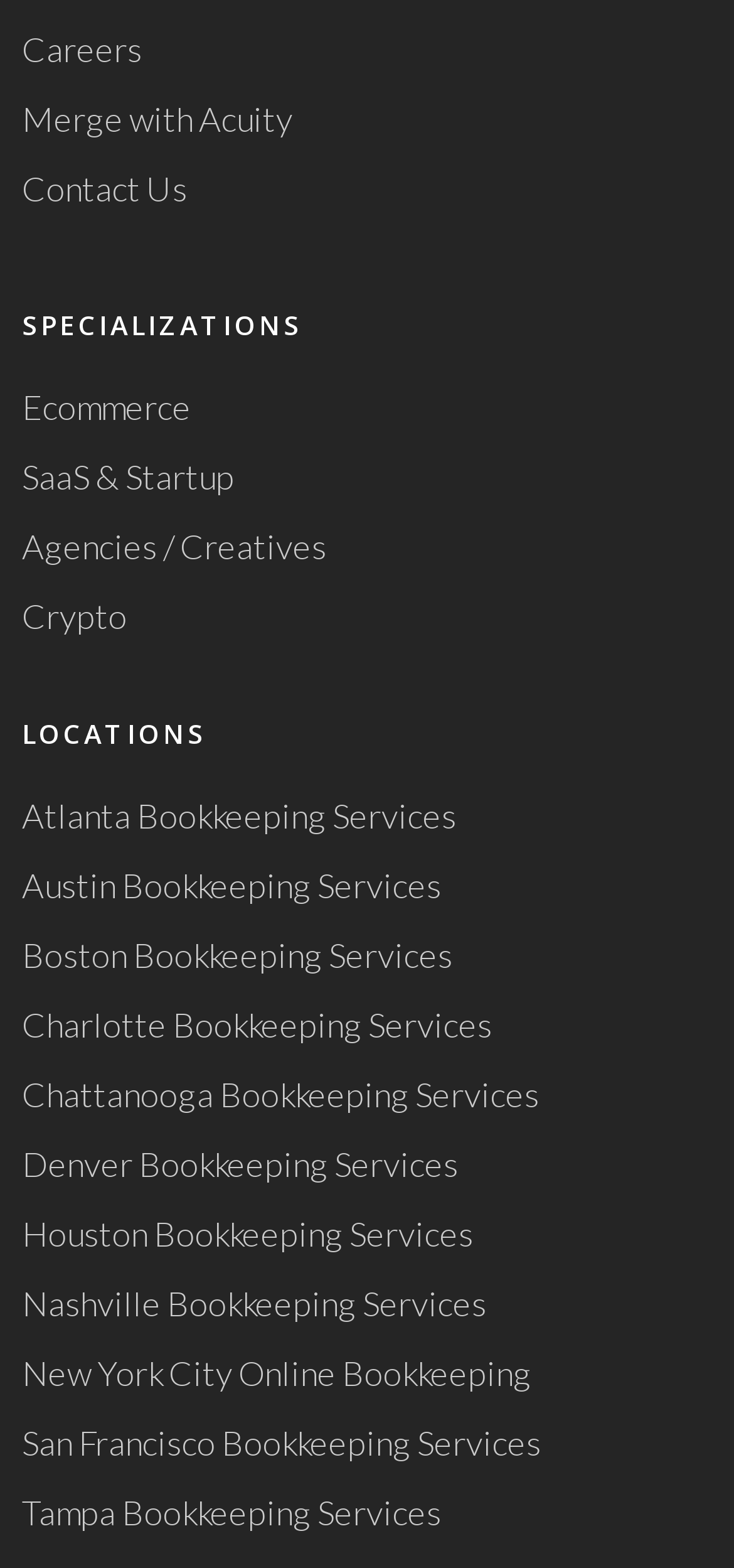Answer this question using a single word or a brief phrase:
How many locations are listed?

13